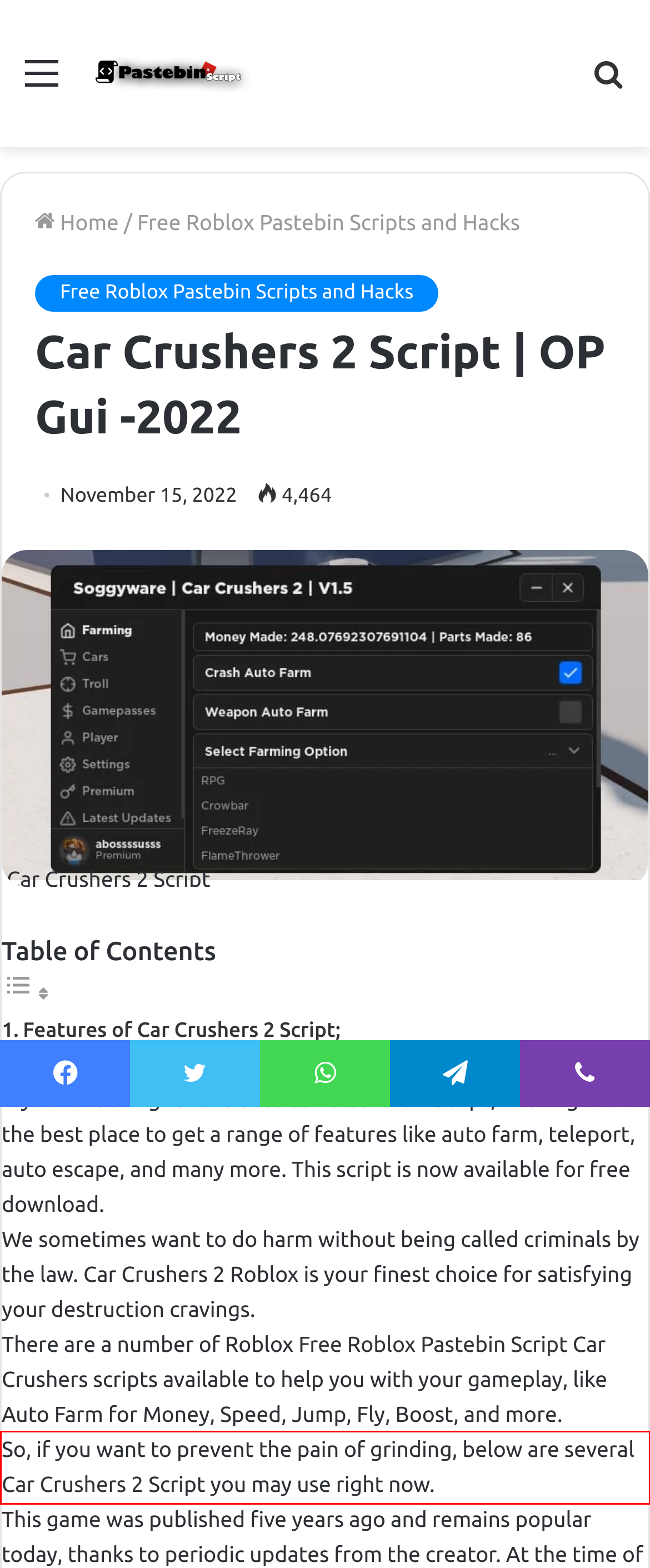Please analyze the provided webpage screenshot and perform OCR to extract the text content from the red rectangle bounding box.

So, if you want to prevent the pain of grinding, below are several Car Crushers 2 Script you may use right now.